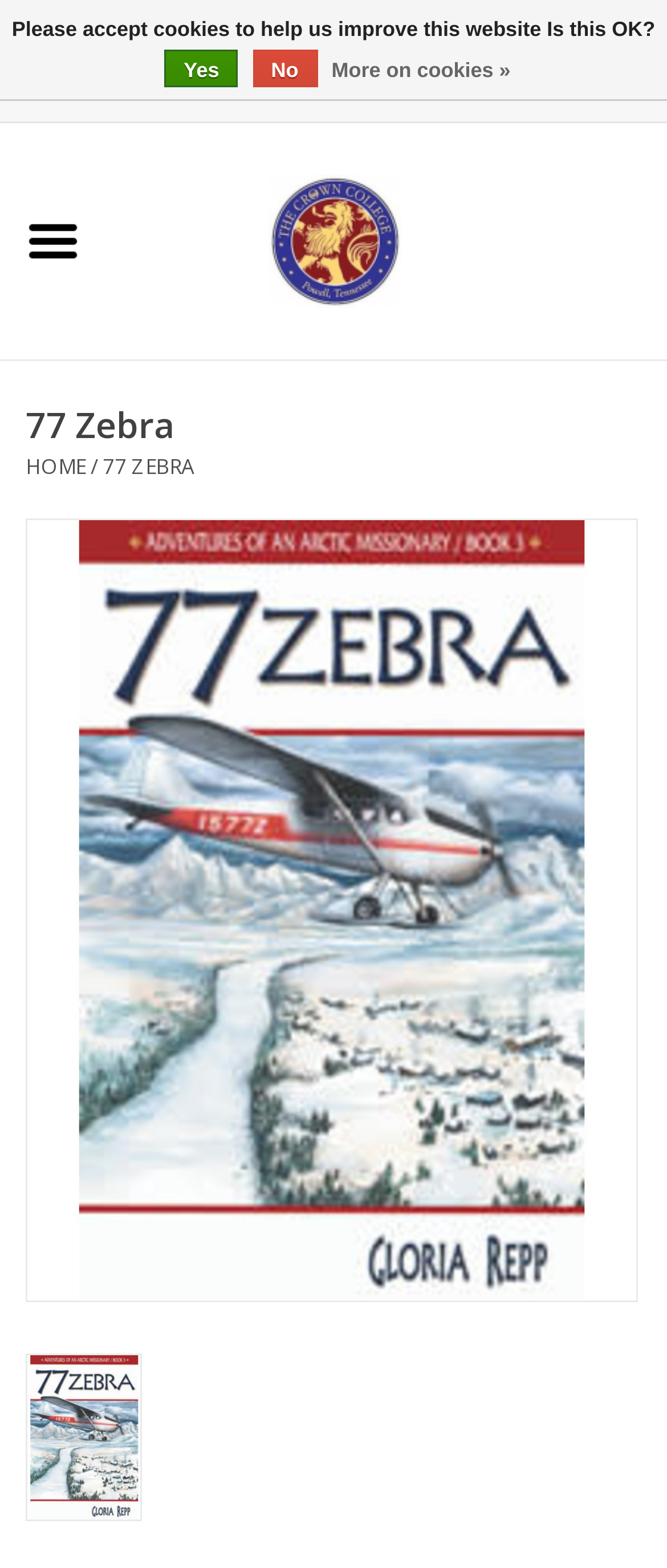Identify the bounding box coordinates for the UI element that matches this description: "More on cookies »".

[0.497, 0.032, 0.766, 0.058]